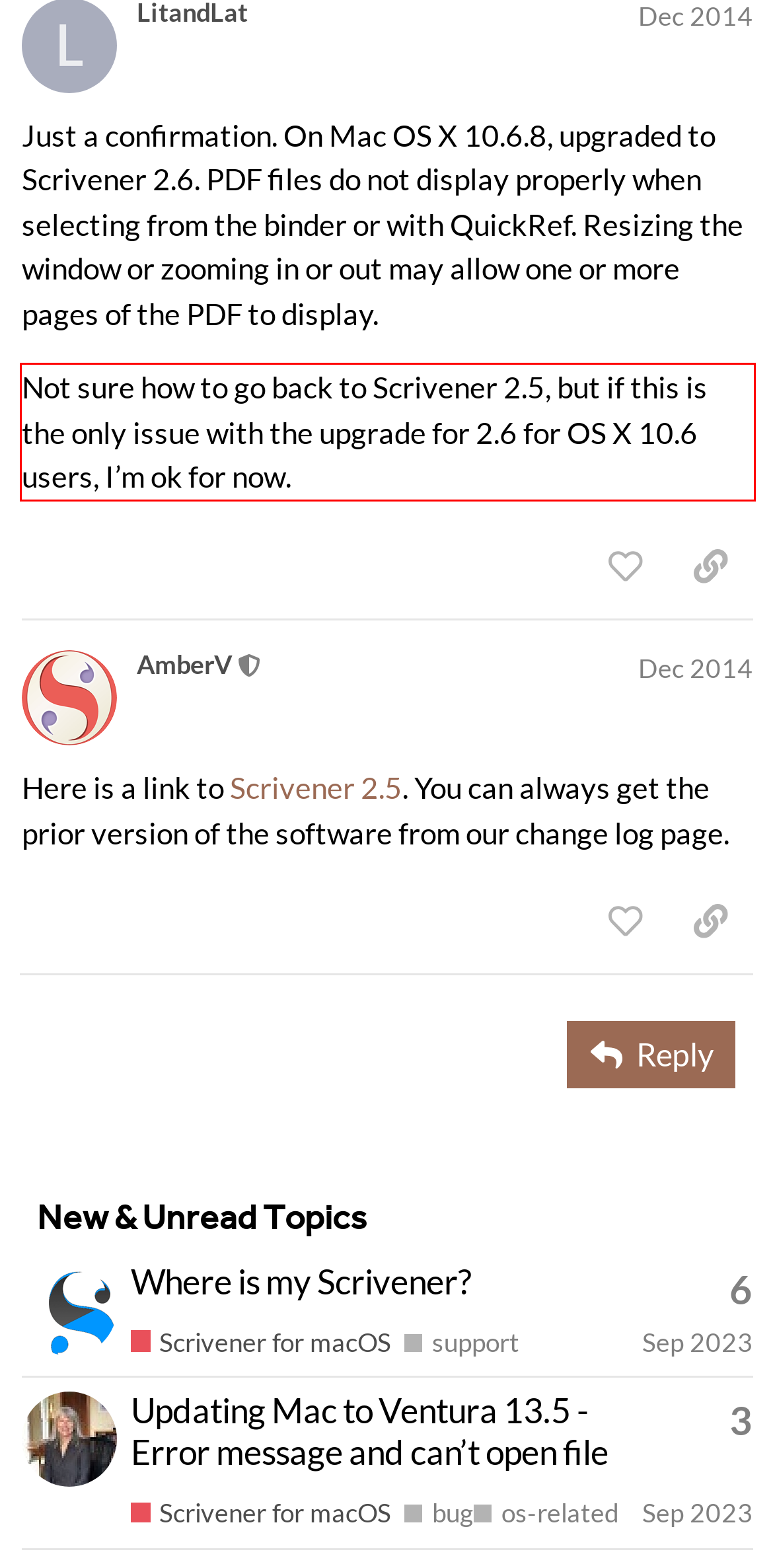Using the provided webpage screenshot, recognize the text content in the area marked by the red bounding box.

Not sure how to go back to Scrivener 2.5, but if this is the only issue with the upgrade for 2.6 for OS X 10.6 users, I’m ok for now.